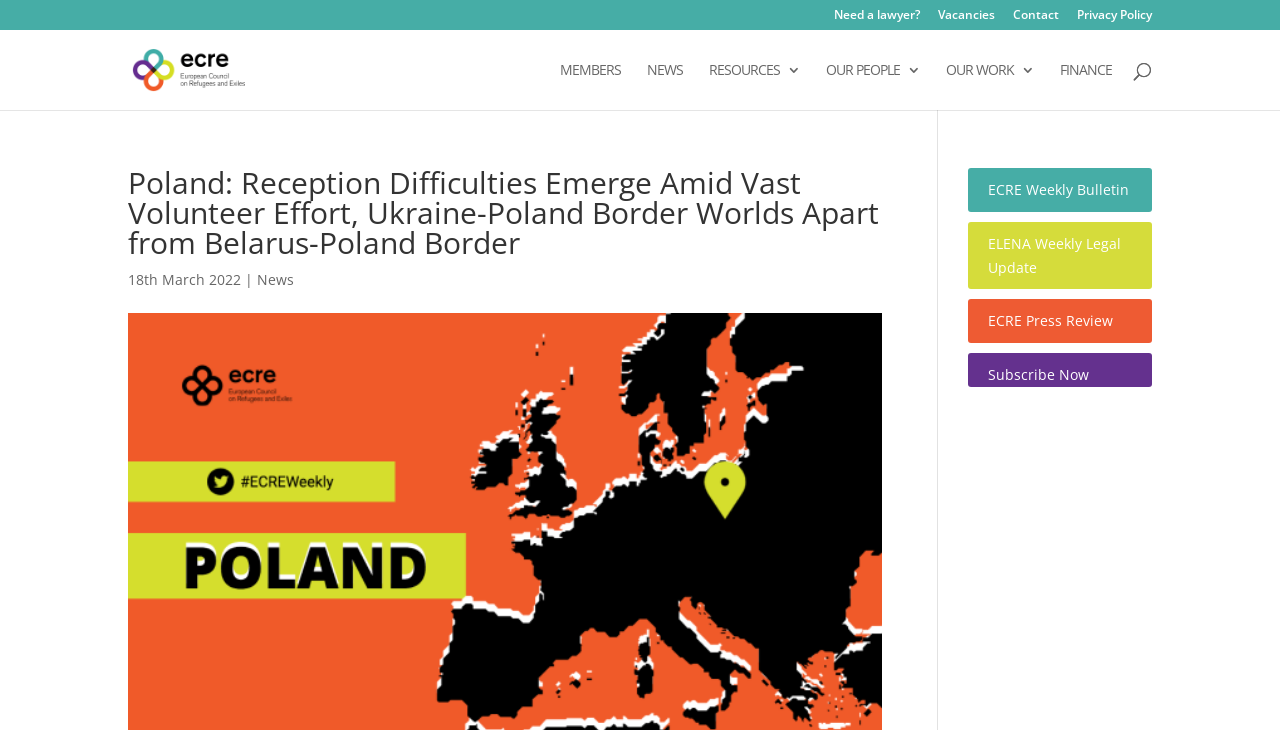Find the bounding box coordinates of the element to click in order to complete this instruction: "Read the news". The bounding box coordinates must be four float numbers between 0 and 1, denoted as [left, top, right, bottom].

[0.201, 0.37, 0.23, 0.396]